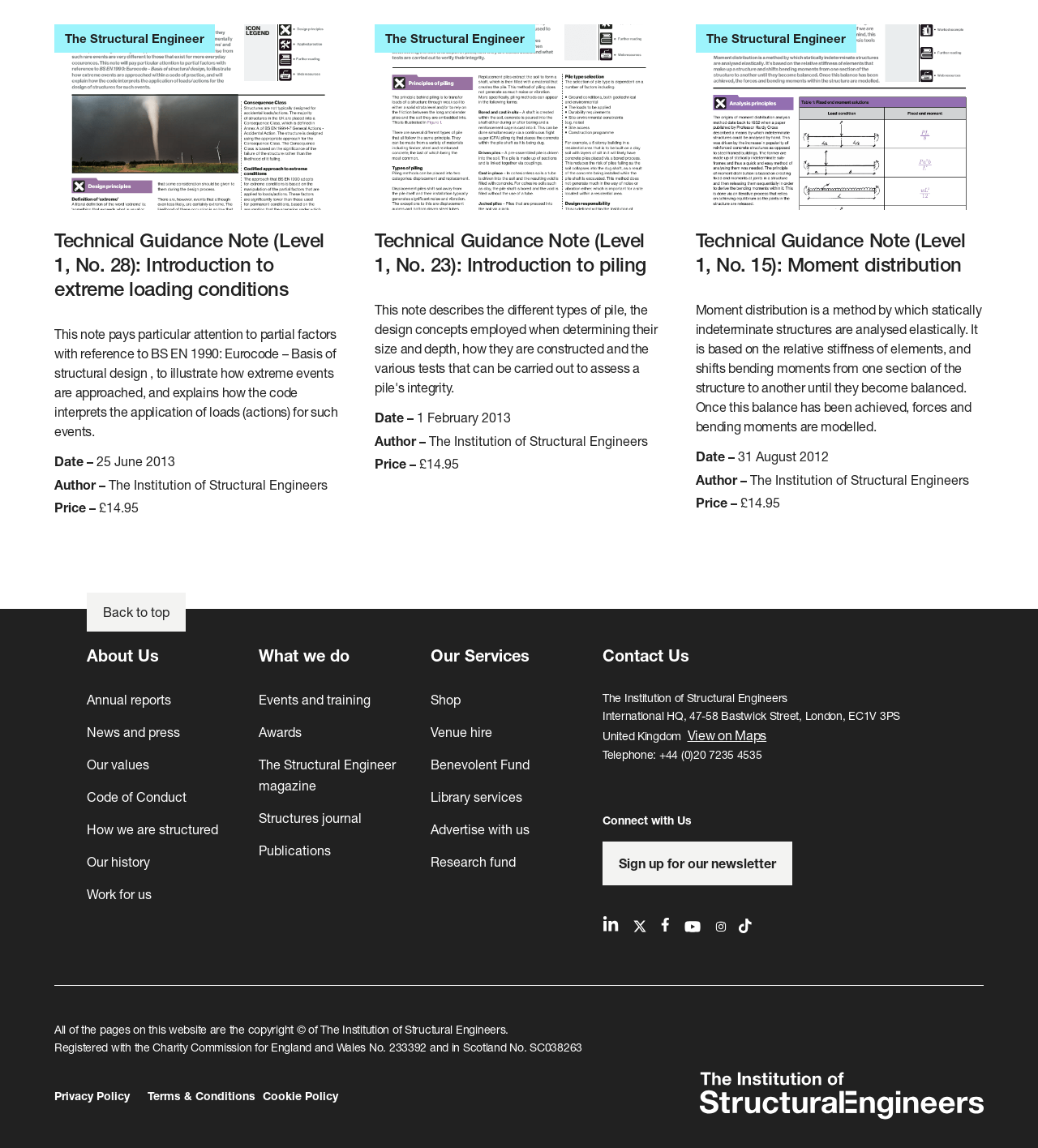Using the information in the image, give a detailed answer to the following question: What is the address of The Institution of Structural Engineers?

I found the address of The Institution of Structural Engineers by looking at the 'International HQ' section, which is '47-58 Bastwick Street, London, EC1V 3PS'.